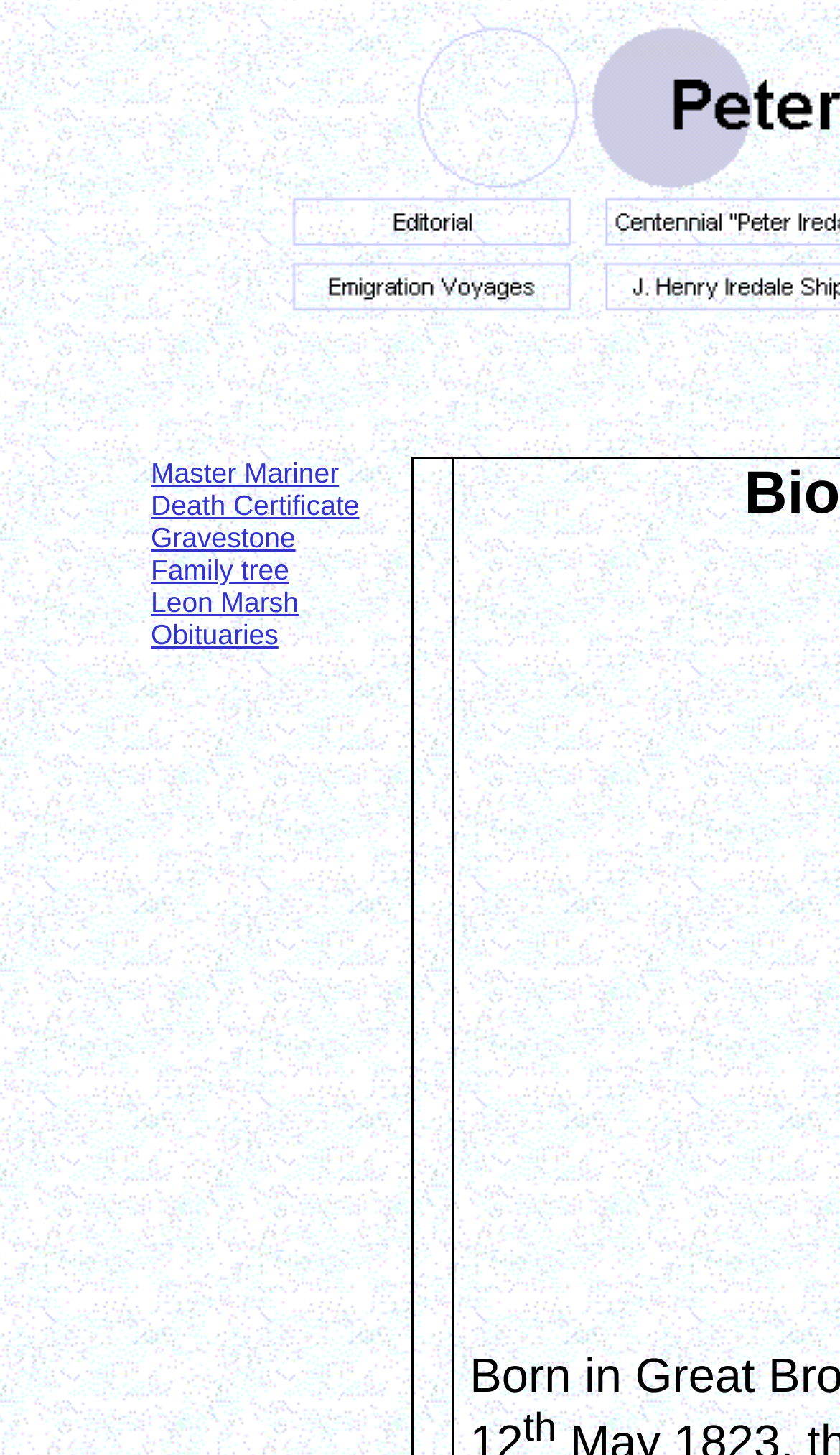Find the bounding box coordinates of the area that needs to be clicked in order to achieve the following instruction: "view Emigration Voyages". The coordinates should be specified as four float numbers between 0 and 1, i.e., [left, top, right, bottom].

[0.336, 0.178, 0.695, 0.203]